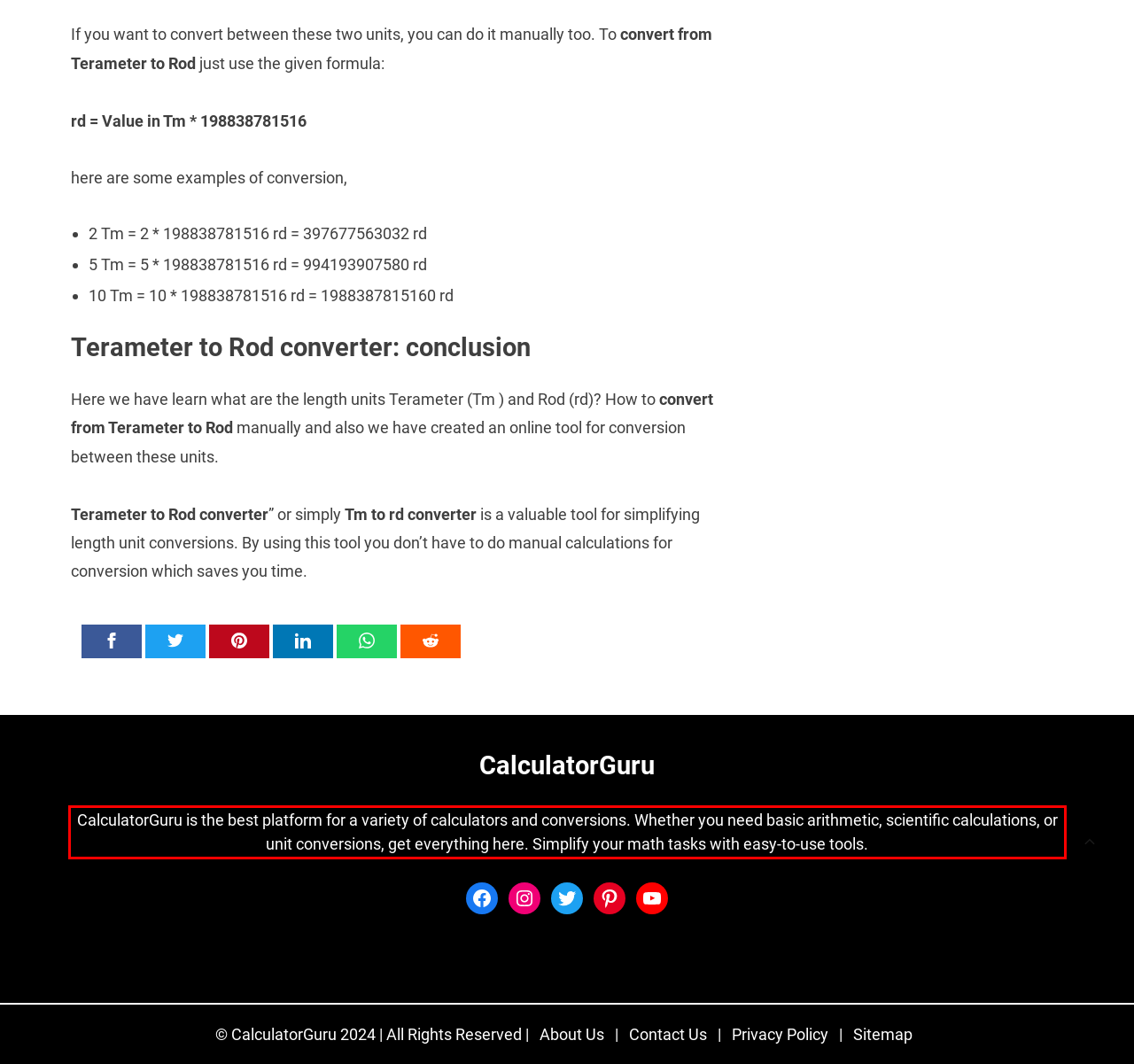Within the screenshot of the webpage, there is a red rectangle. Please recognize and generate the text content inside this red bounding box.

CalculatorGuru is the best platform for a variety of calculators and conversions. Whether you need basic arithmetic, scientific calculations, or unit conversions, get everything here. Simplify your math tasks with easy-to-use tools.